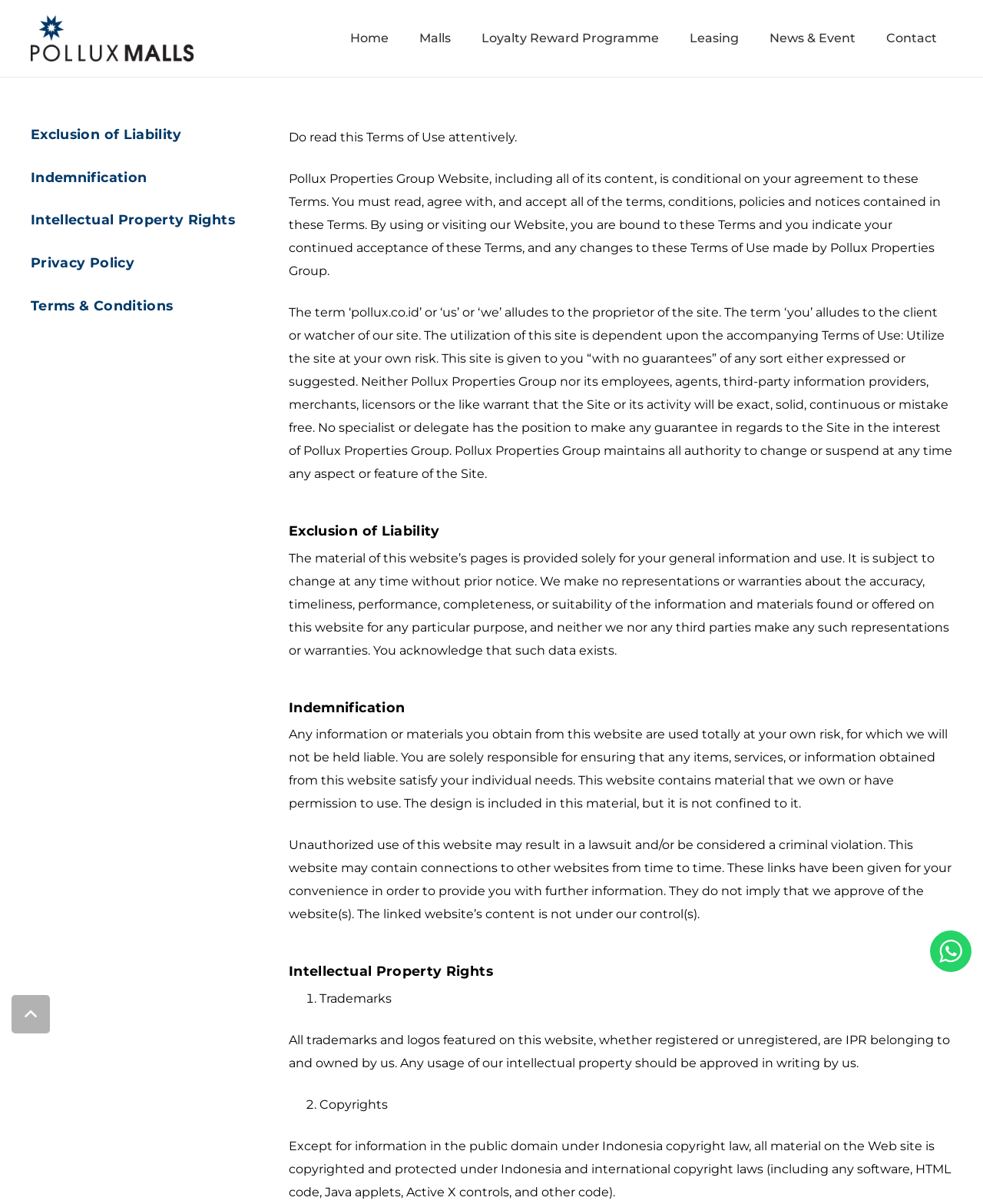Bounding box coordinates are specified in the format (top-left x, top-left y, bottom-right x, bottom-right y). All values are floating point numbers bounded between 0 and 1. Please provide the bounding box coordinate of the region this sentence describes: Intellectual Property Rights

[0.031, 0.176, 0.239, 0.189]